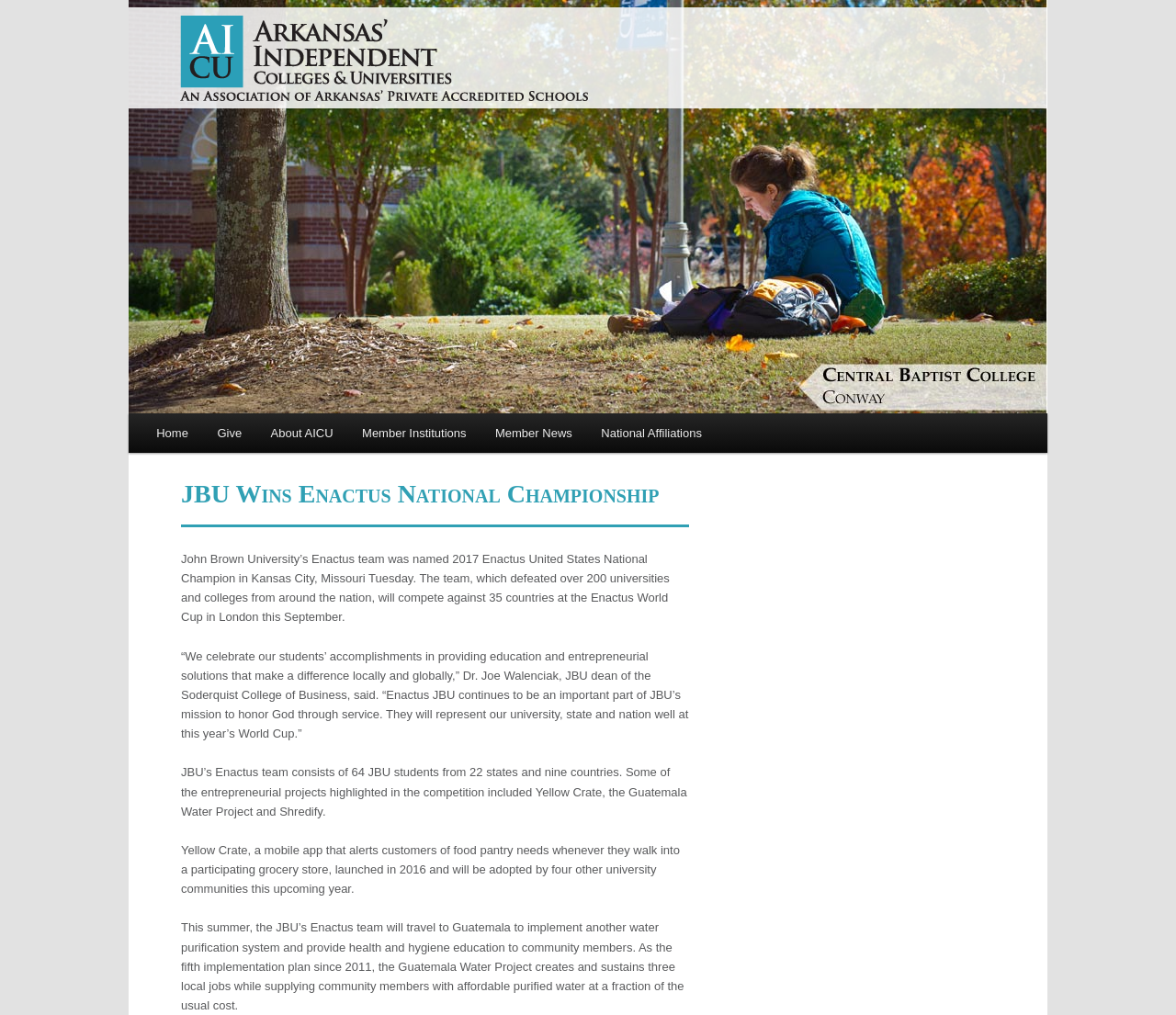Provide the bounding box coordinates of the section that needs to be clicked to accomplish the following instruction: "Click on the 'Arkansas' Independent Colleges & Universities' link."

[0.109, 0.095, 0.891, 0.11]